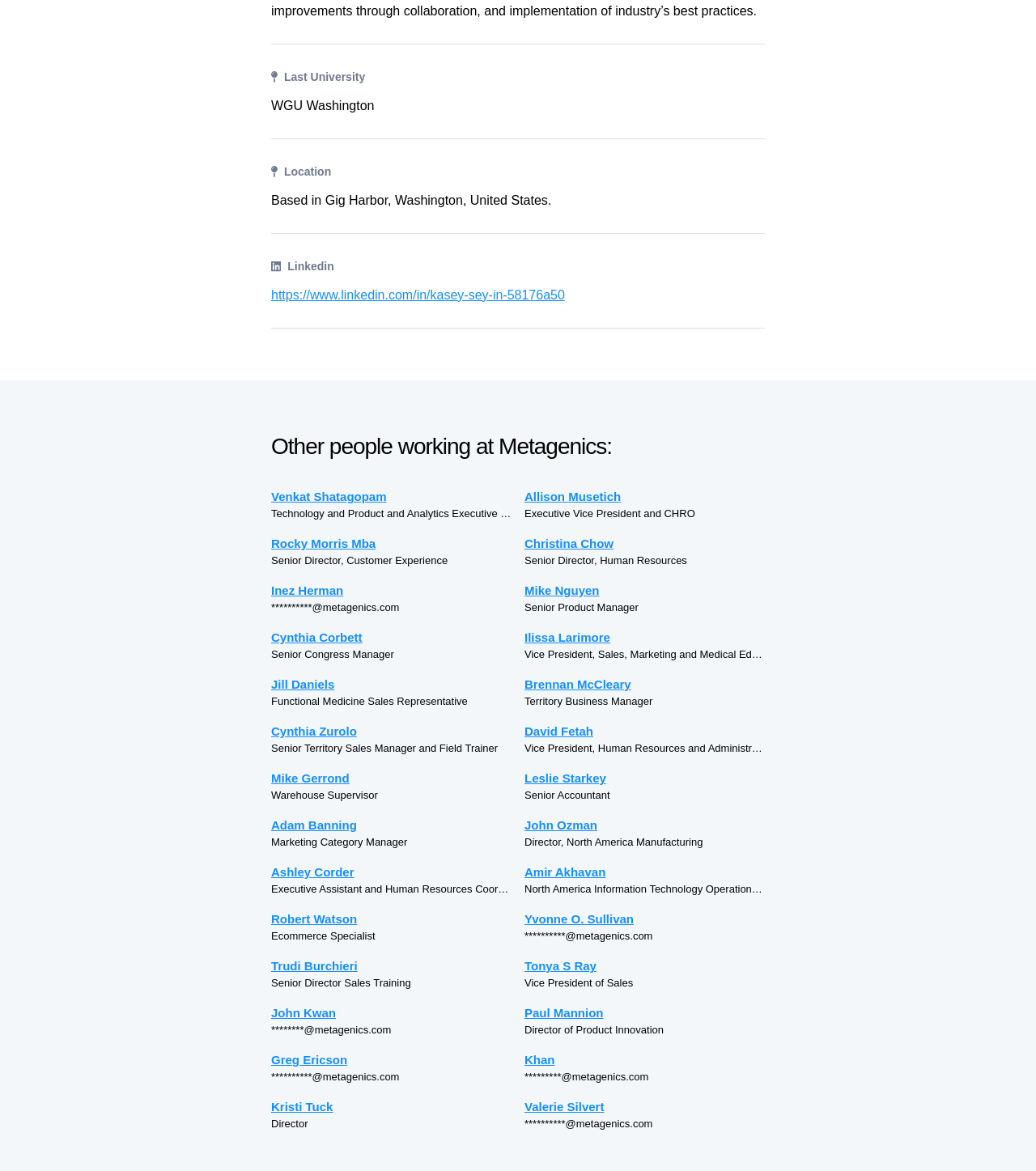Specify the bounding box coordinates of the region I need to click to perform the following instruction: "Check out Allison Musetich's page". The coordinates must be four float numbers in the range of 0 to 1, i.e., [left, top, right, bottom].

[0.506, 0.416, 0.738, 0.432]